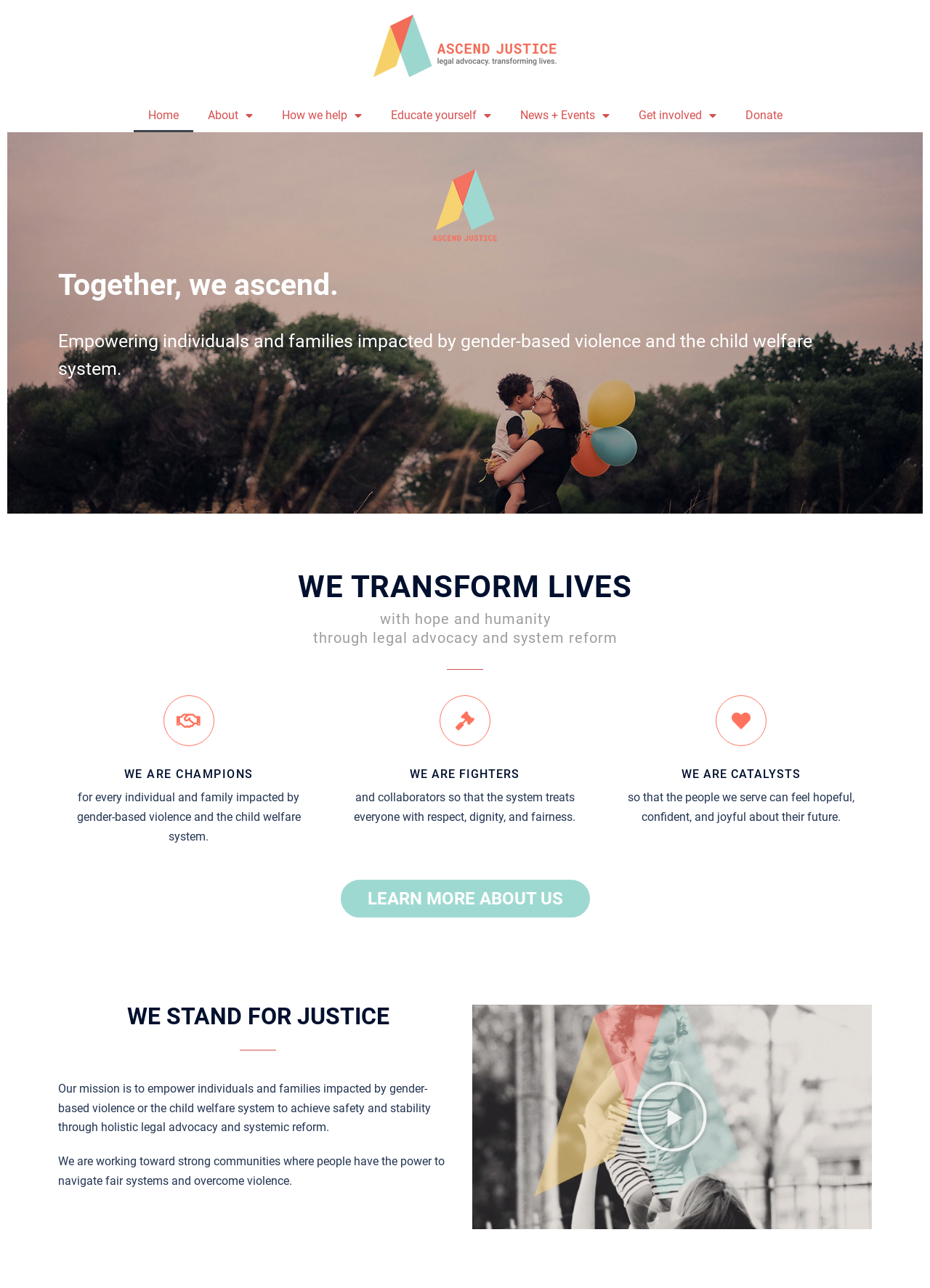Based on the provided description, "Learn more about us", find the bounding box of the corresponding UI element in the screenshot.

[0.366, 0.683, 0.634, 0.712]